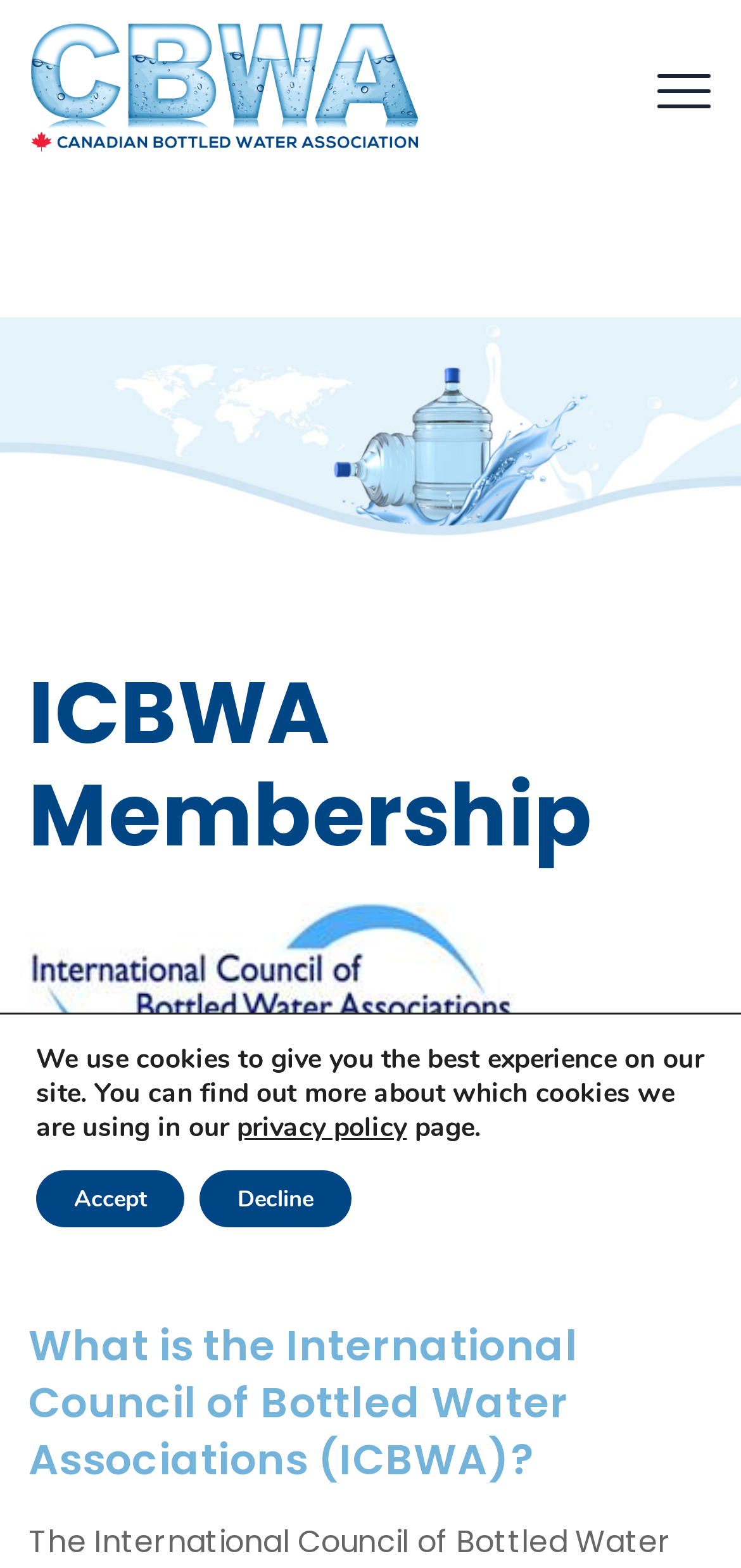Please analyze the image and provide a thorough answer to the question:
What is the purpose of the ICBWA?

The webpage does not explicitly state the purpose of the ICBWA. However, it does provide a heading that asks 'What is the International Council of Bottled Water Associations (ICBWA)?', suggesting that the webpage may provide more information about the ICBWA's purpose elsewhere.